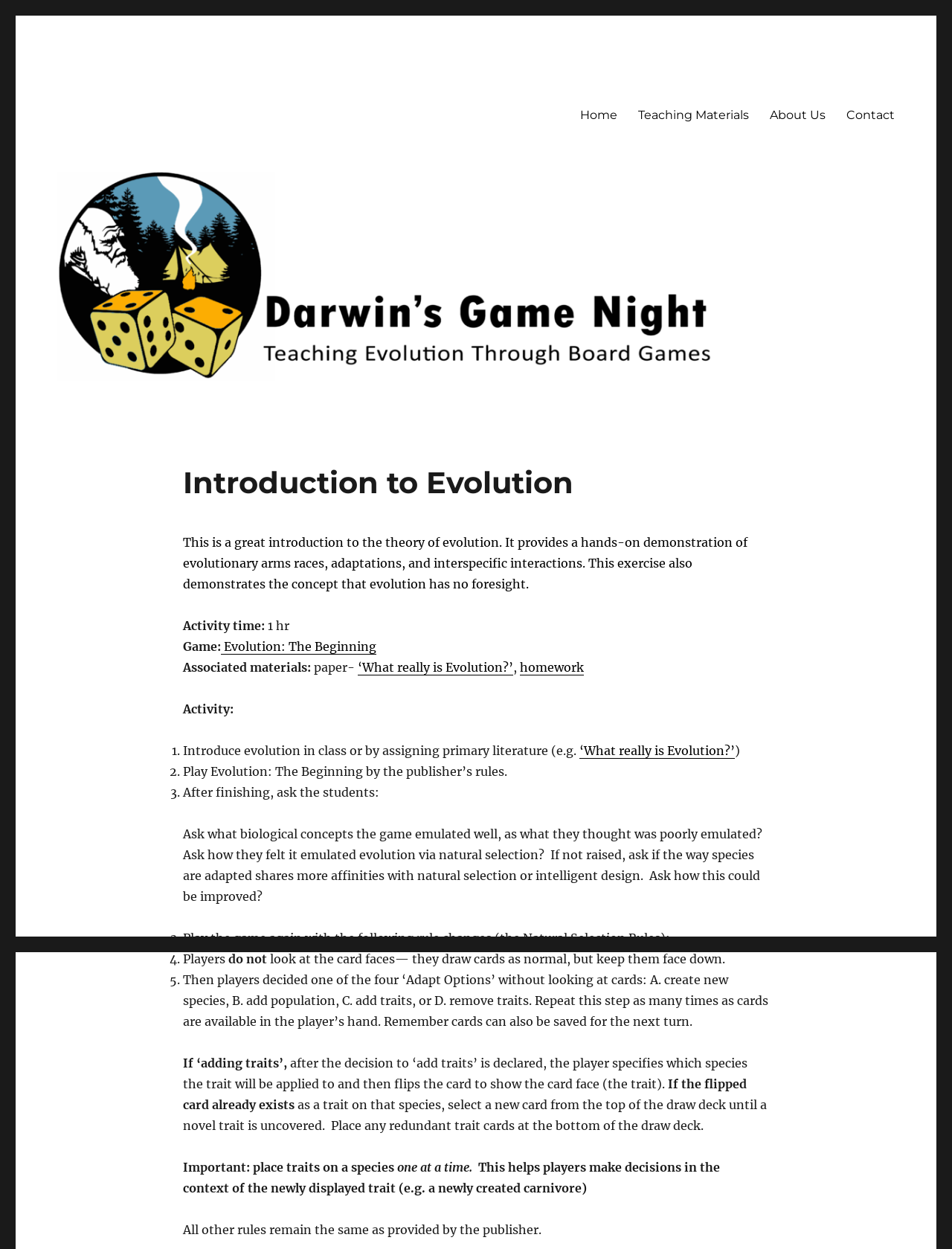What is the name of the game introduced in this webpage? Look at the image and give a one-word or short phrase answer.

Evolution: The Beginning